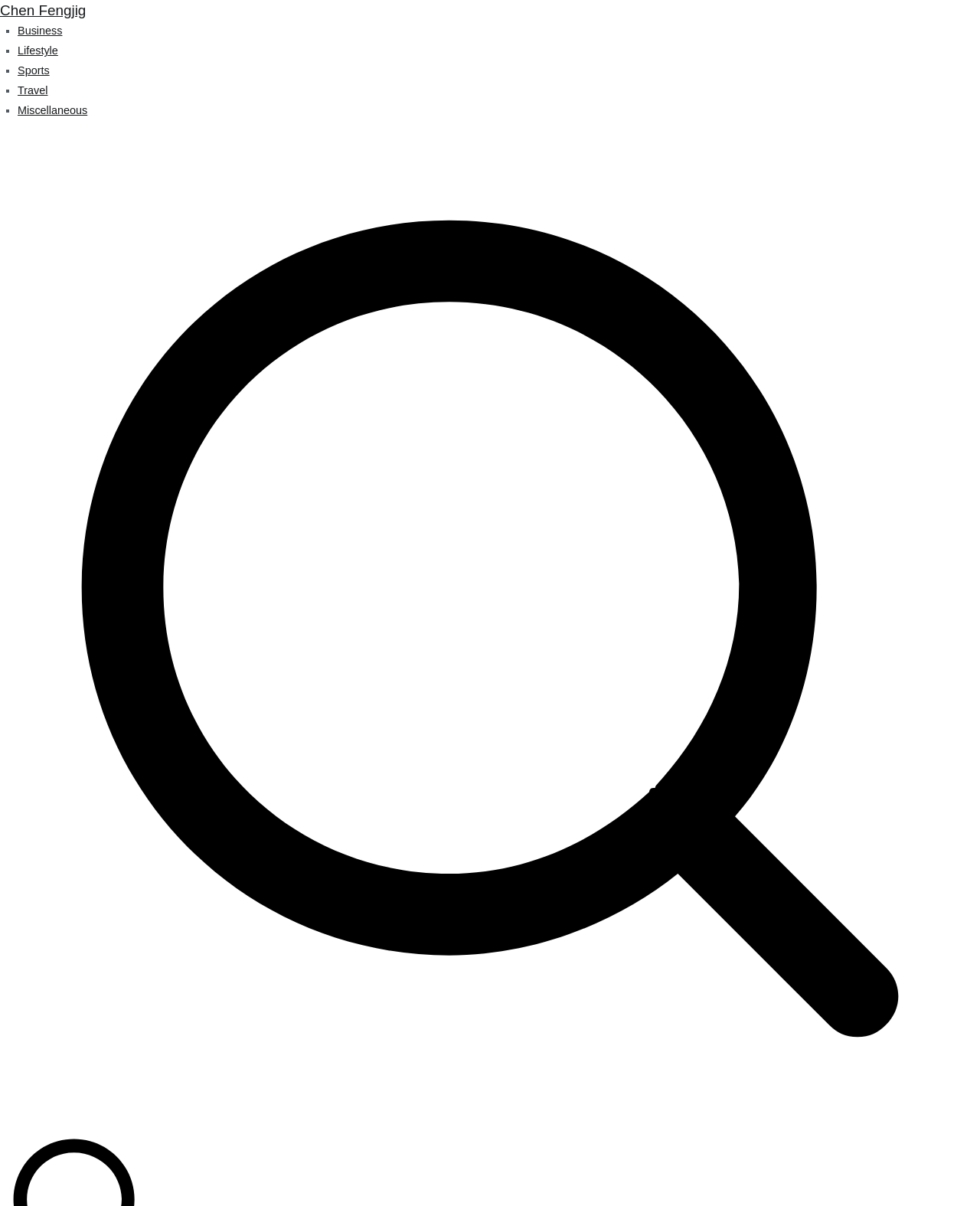Is there an image on the webpage?
From the image, respond using a single word or phrase.

Yes